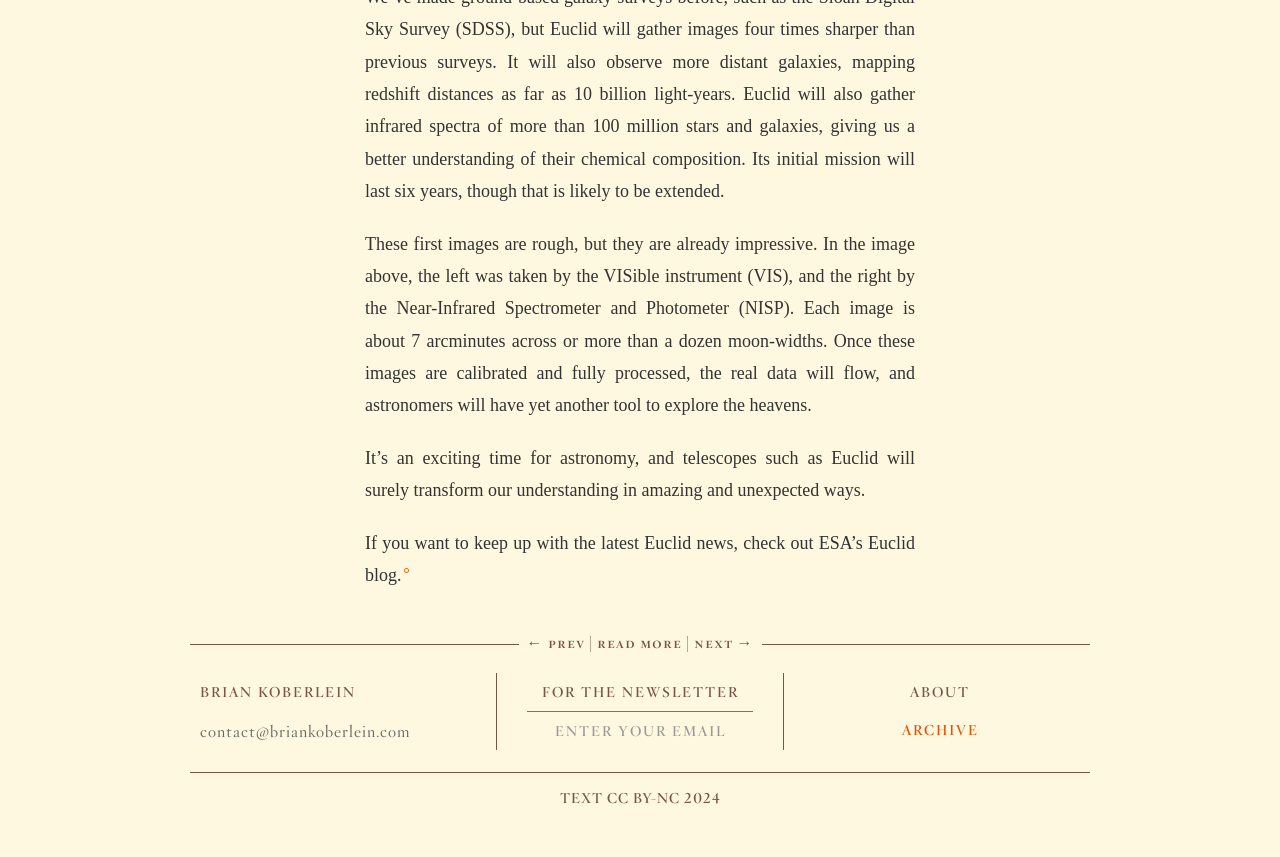Specify the bounding box coordinates of the region I need to click to perform the following instruction: "Visit the 'About Kyle' page". The coordinates must be four float numbers in the range of 0 to 1, i.e., [left, top, right, bottom].

None